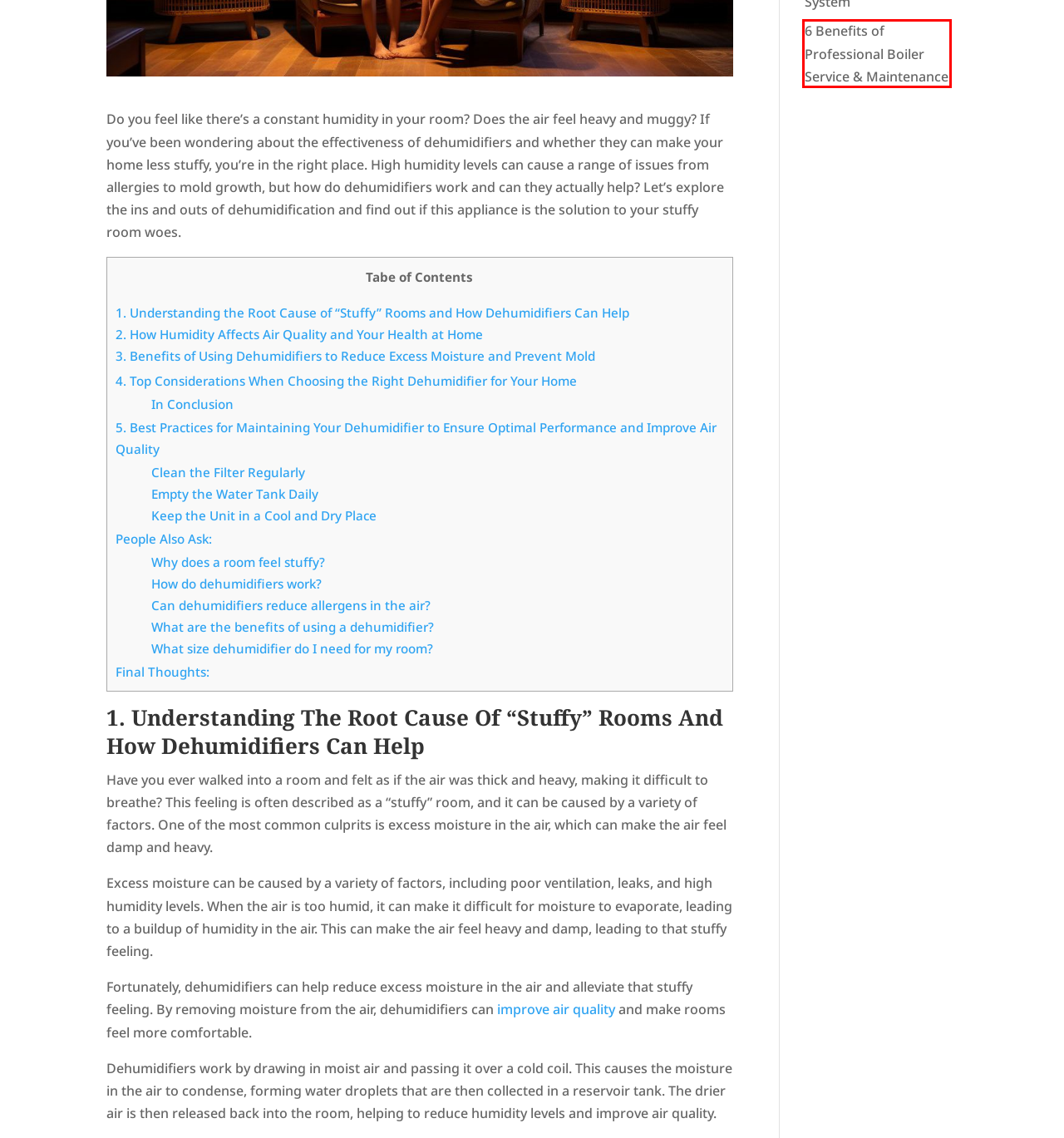Assess the screenshot of a webpage with a red bounding box and determine which webpage description most accurately matches the new page after clicking the element within the red box. Here are the options:
A. 6 Benefits of Professional Boiler Service & Maintenance
B. How To Close Off Air Conditioning Vents? - Air Conditioners Contractors
C. How Much Does a Water Tank Cost? - Air Conditioners Contractors
D. Jackson Bennett - Air Conditioners Contractors
E. Professional Chimney Inspection - What to Expect
F. How To Improve Air Quality In Home? - Air Conditioners Contractors
G. Dehumidifiers - Air Conditioners Contractors
H. Contact Us - Air Conditioners Contractors

A